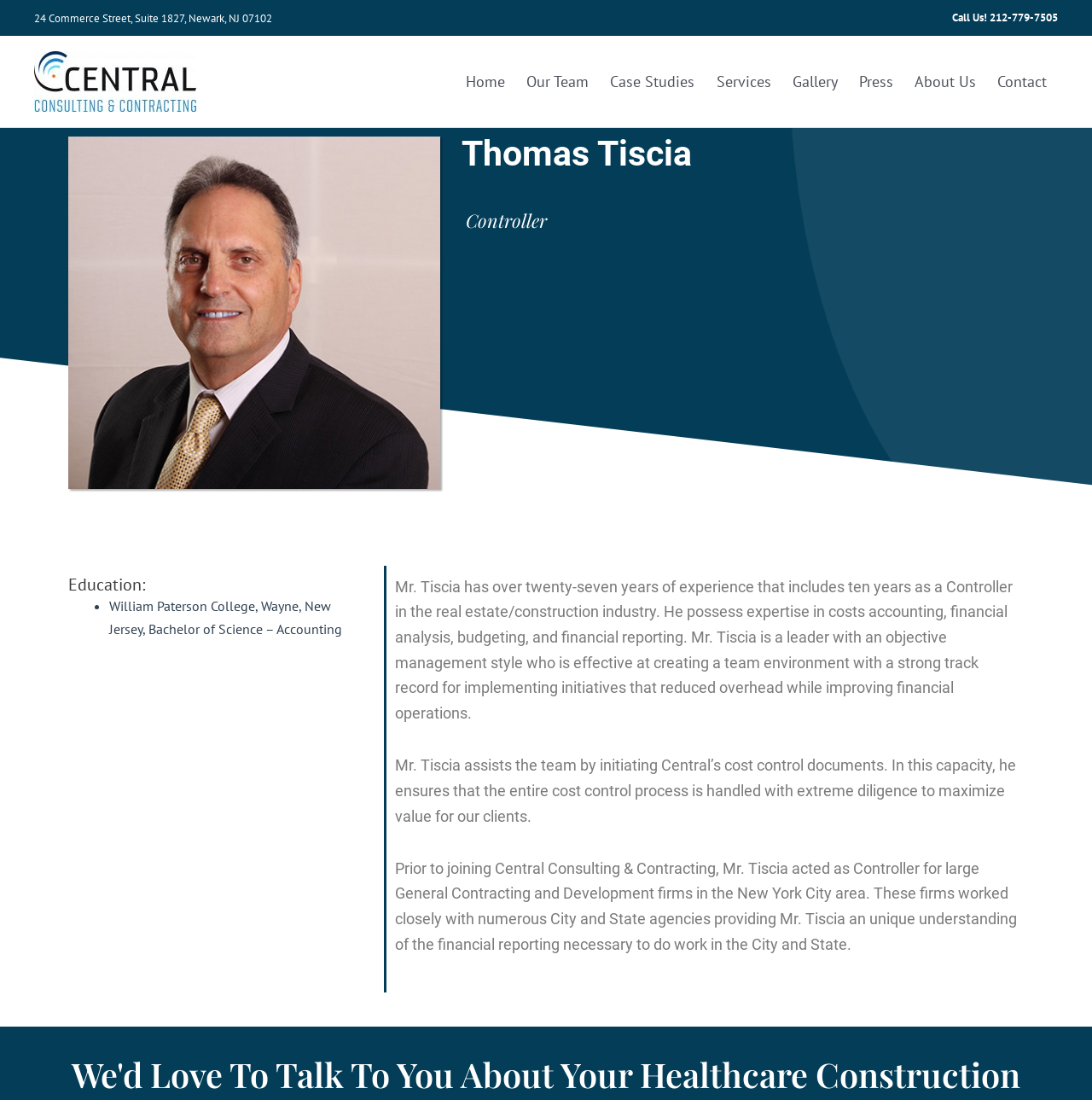Locate the bounding box coordinates of the element that should be clicked to fulfill the instruction: "Call the phone number".

[0.872, 0.009, 0.969, 0.022]